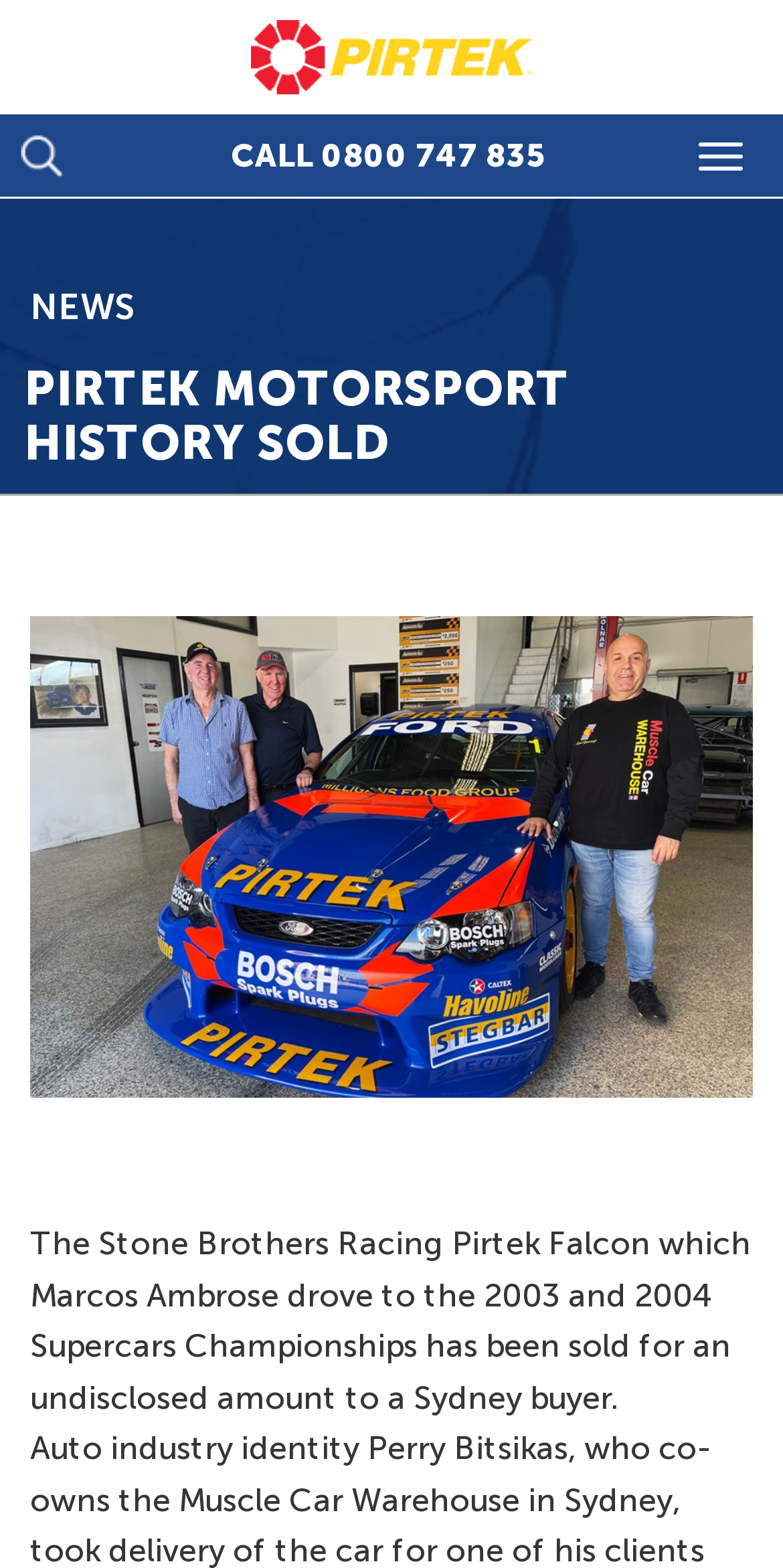What is the type of racing mentioned in the text? Examine the screenshot and reply using just one word or a brief phrase.

Supercars